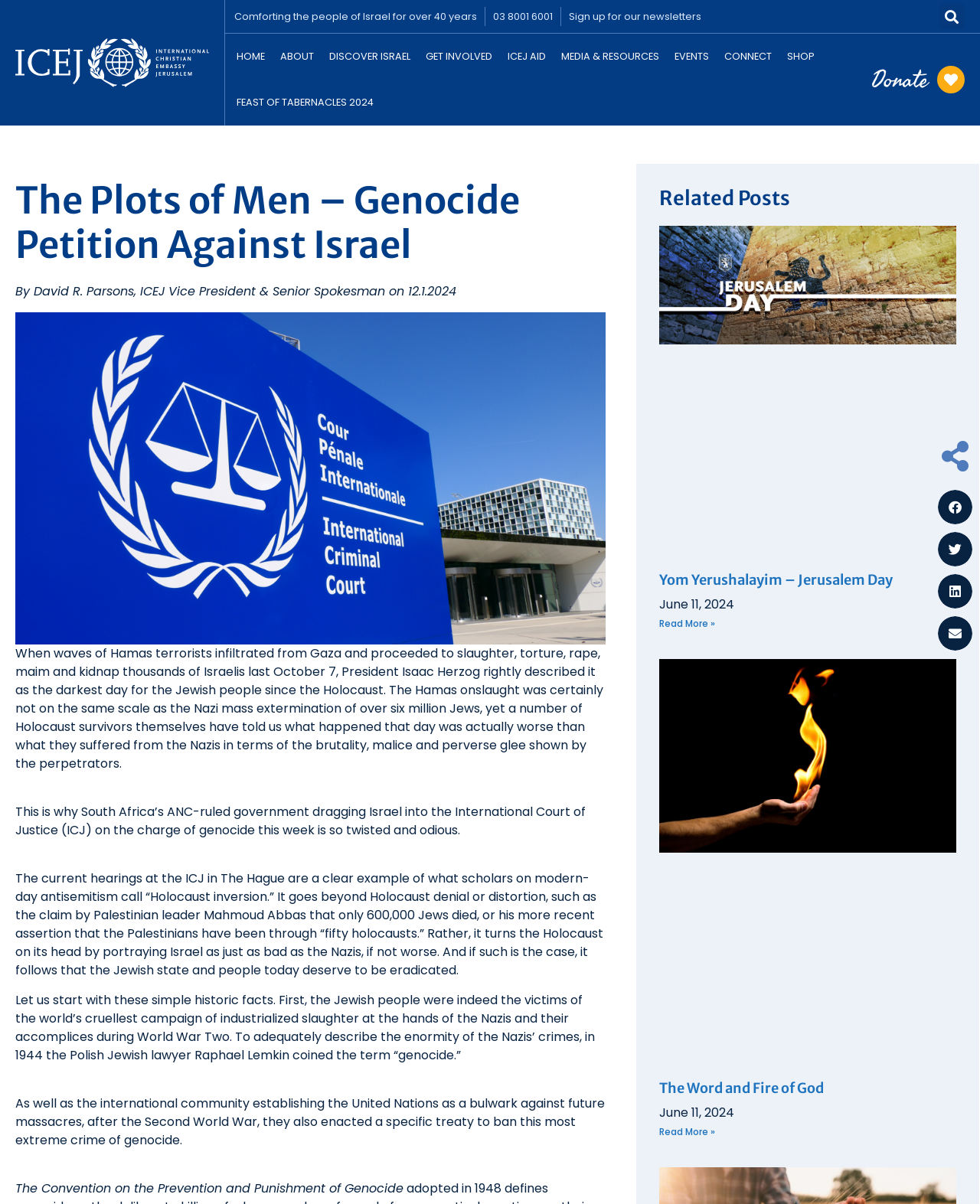How many related posts are shown on the webpage?
Using the visual information, answer the question in a single word or phrase.

2